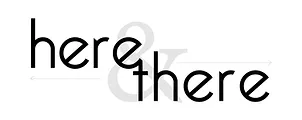Based on the image, please elaborate on the answer to the following question:
What type of enthusiasts is the magazine for?

The logo serves as a welcoming emblem for enthusiasts of travel, lifestyle, and exploration, which indicates that the magazine is targeted towards these types of enthusiasts.